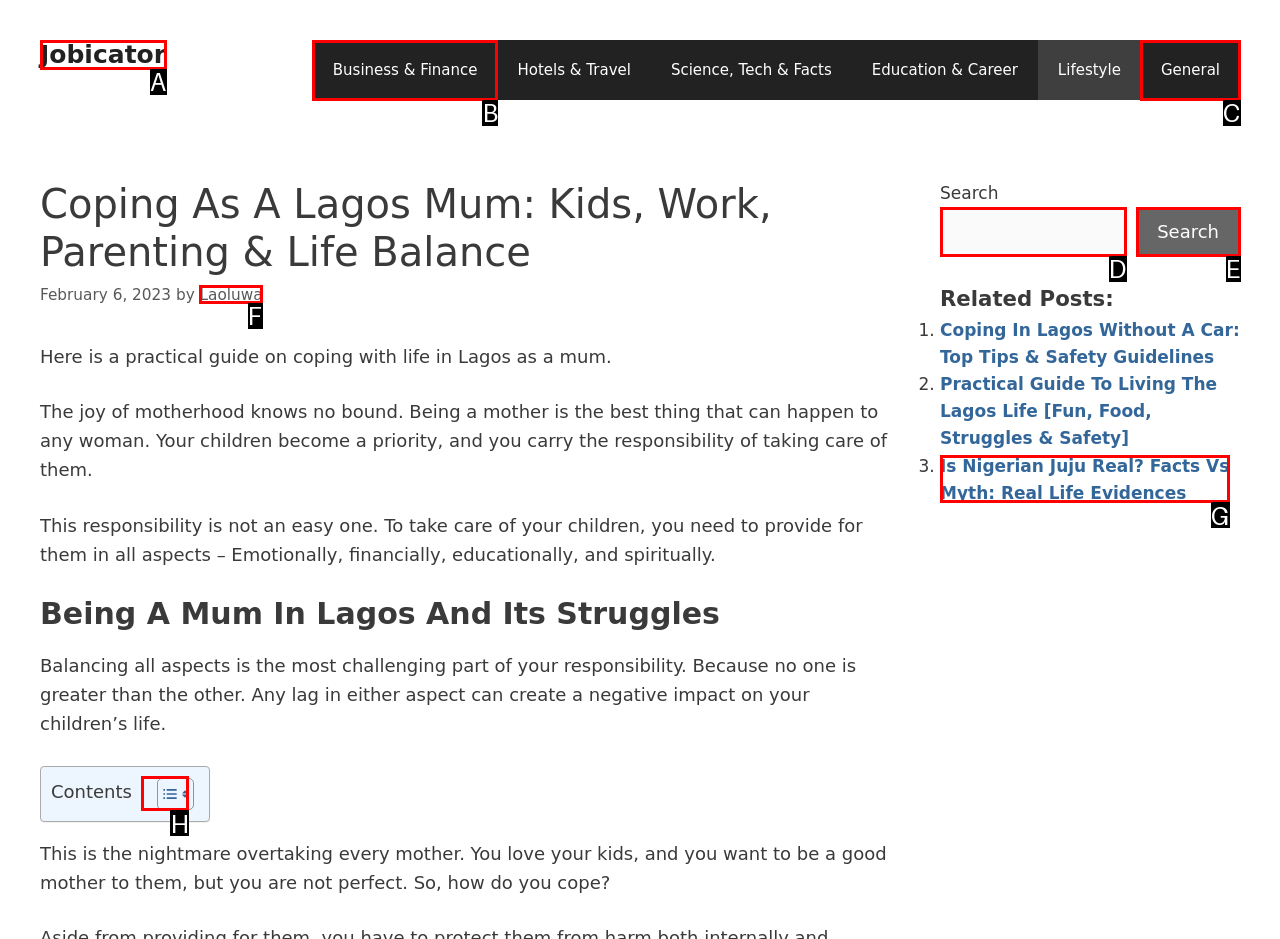Determine which letter corresponds to the UI element to click for this task: Click on the link 'Laoluwa'
Respond with the letter from the available options.

F